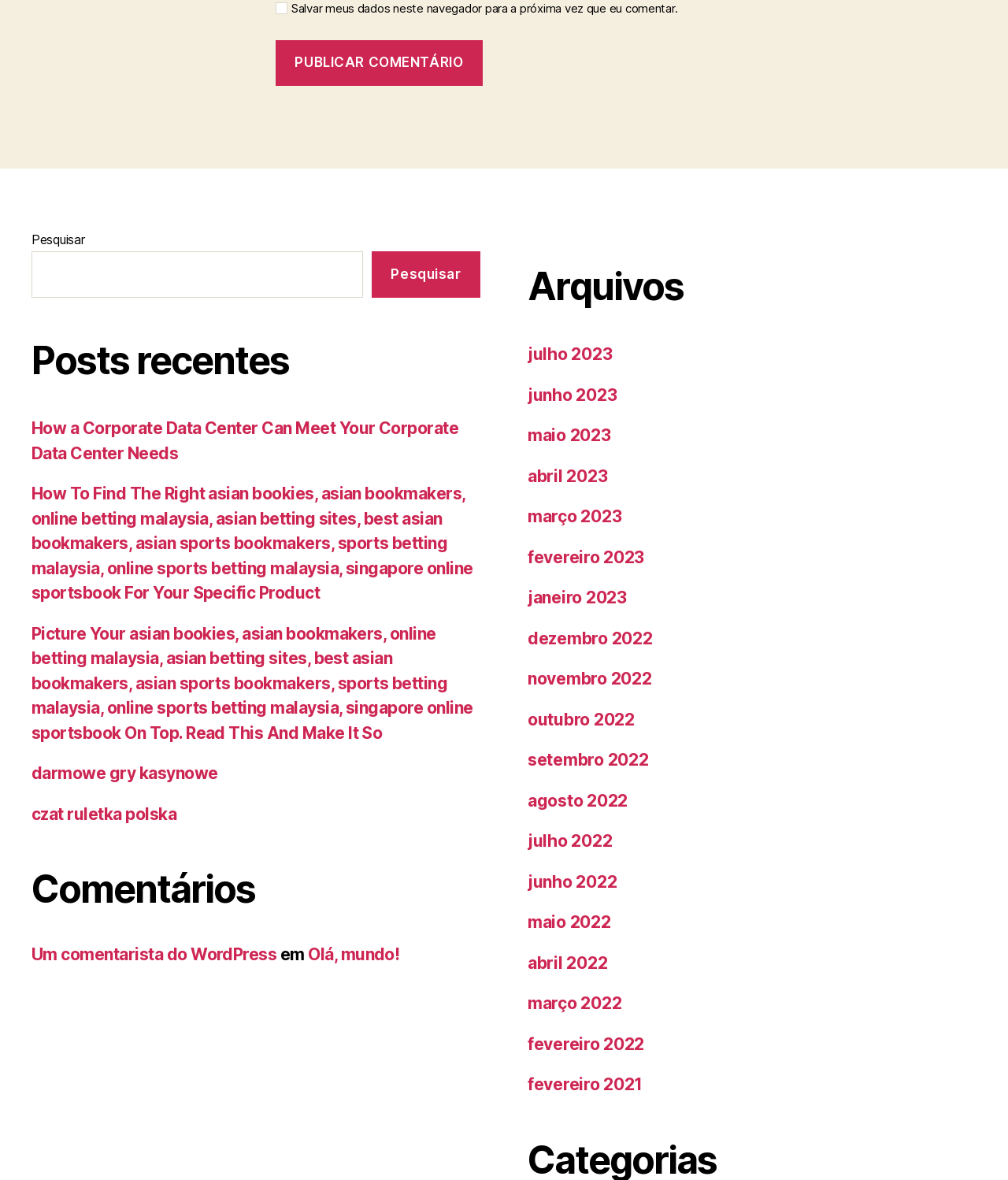What type of information is listed under 'Arquivos'?
Please provide a comprehensive answer based on the details in the screenshot.

The section labeled 'Arquivos' contains a list of links with dates in the format 'month year'. This suggests that this section is used to archive and organize content by date, allowing users to access older posts or articles.